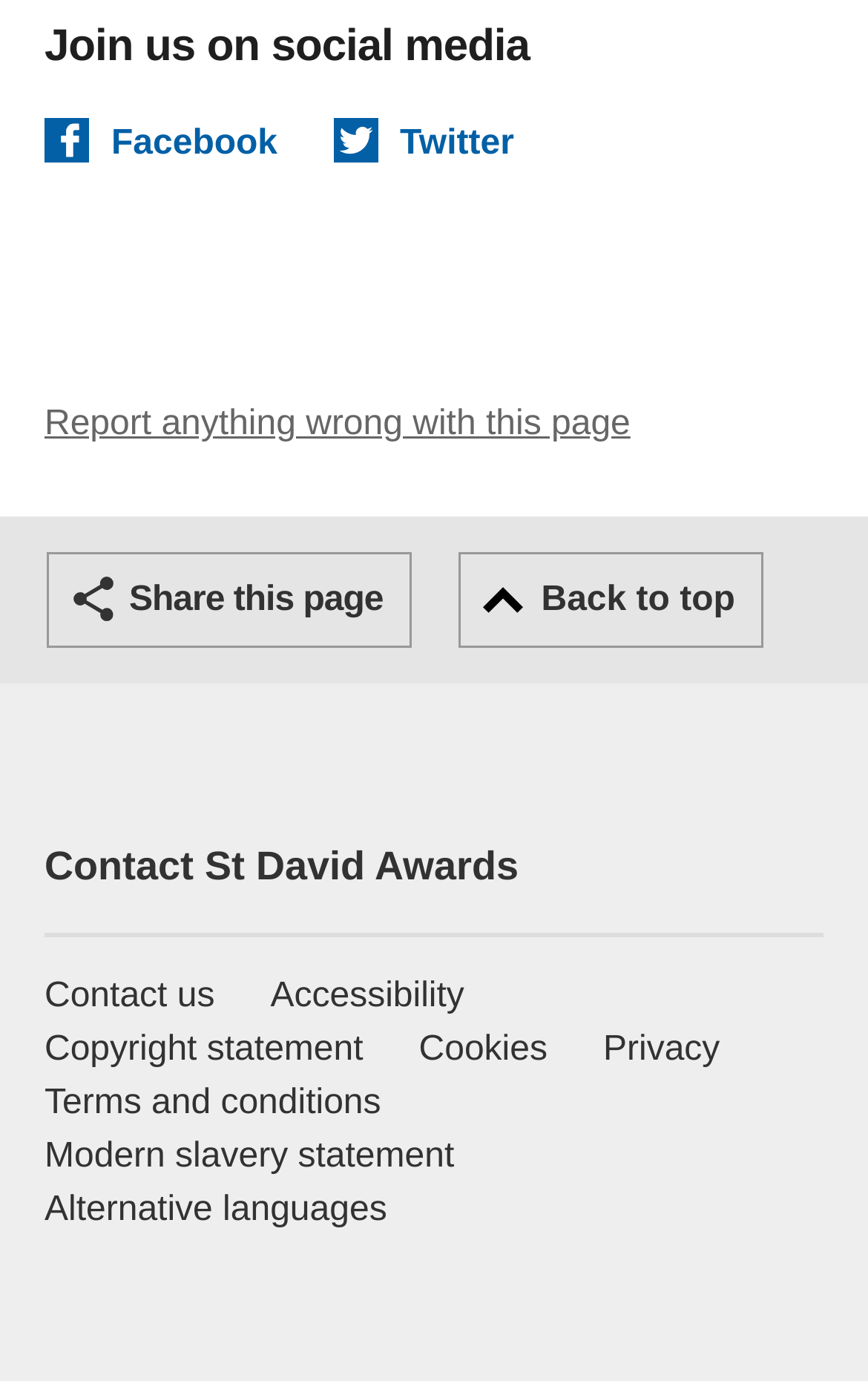Answer the question using only a single word or phrase: 
How many social media platforms can you connect with?

2